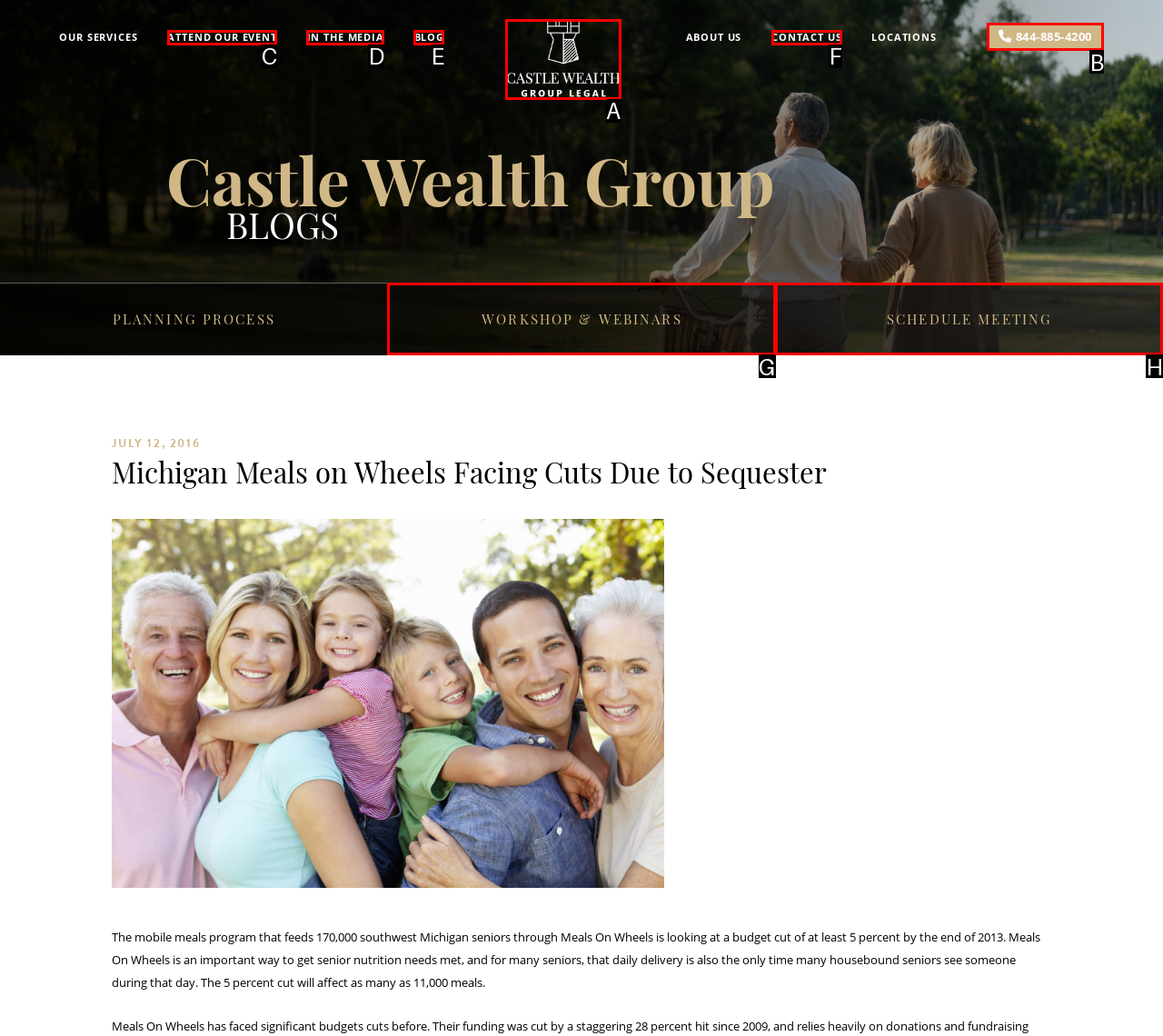Based on the given description: Contact Us, determine which HTML element is the best match. Respond with the letter of the chosen option.

F